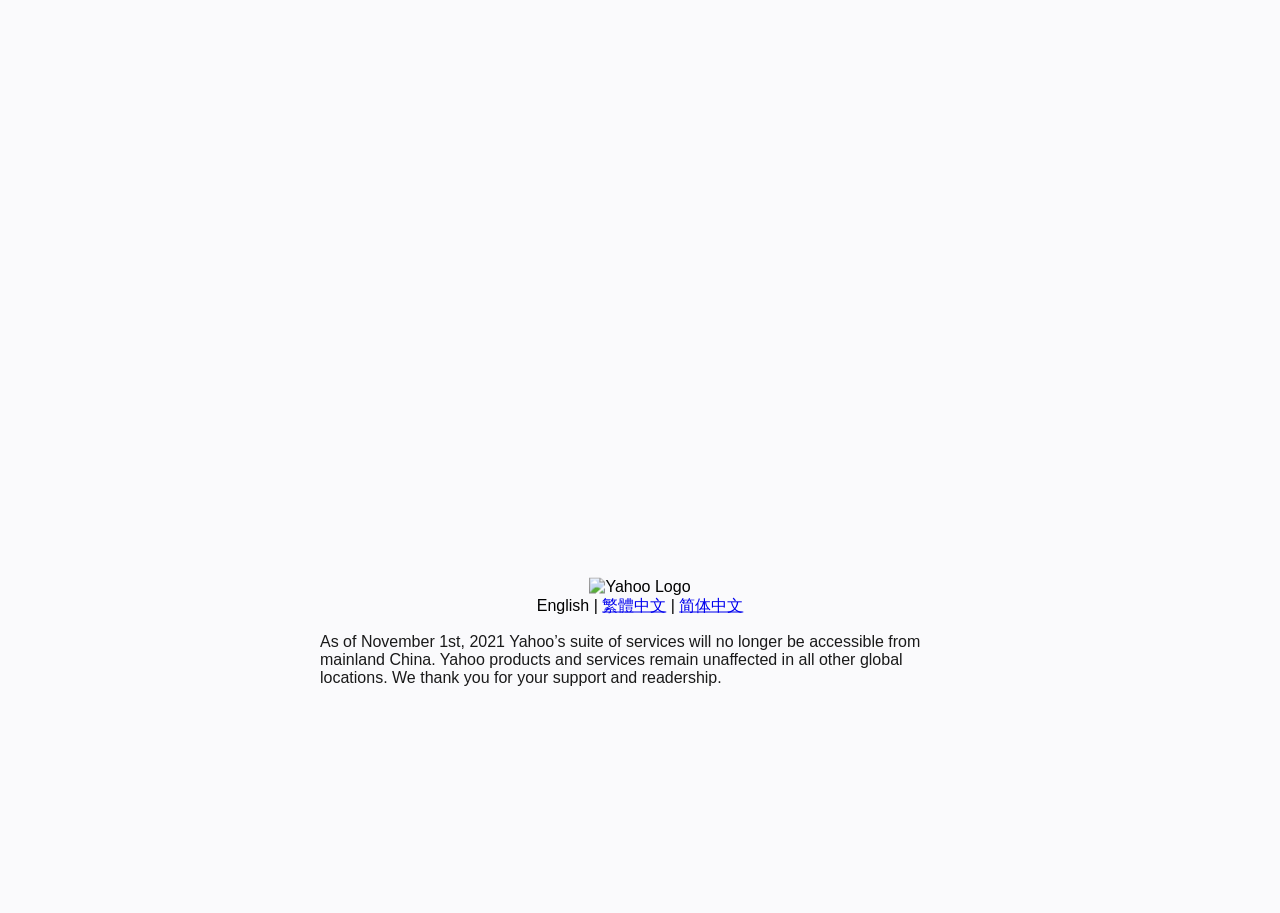Find the bounding box coordinates of the UI element according to this description: "aria-label="Advertisement" name="aswift_1" title="Advertisement"".

None